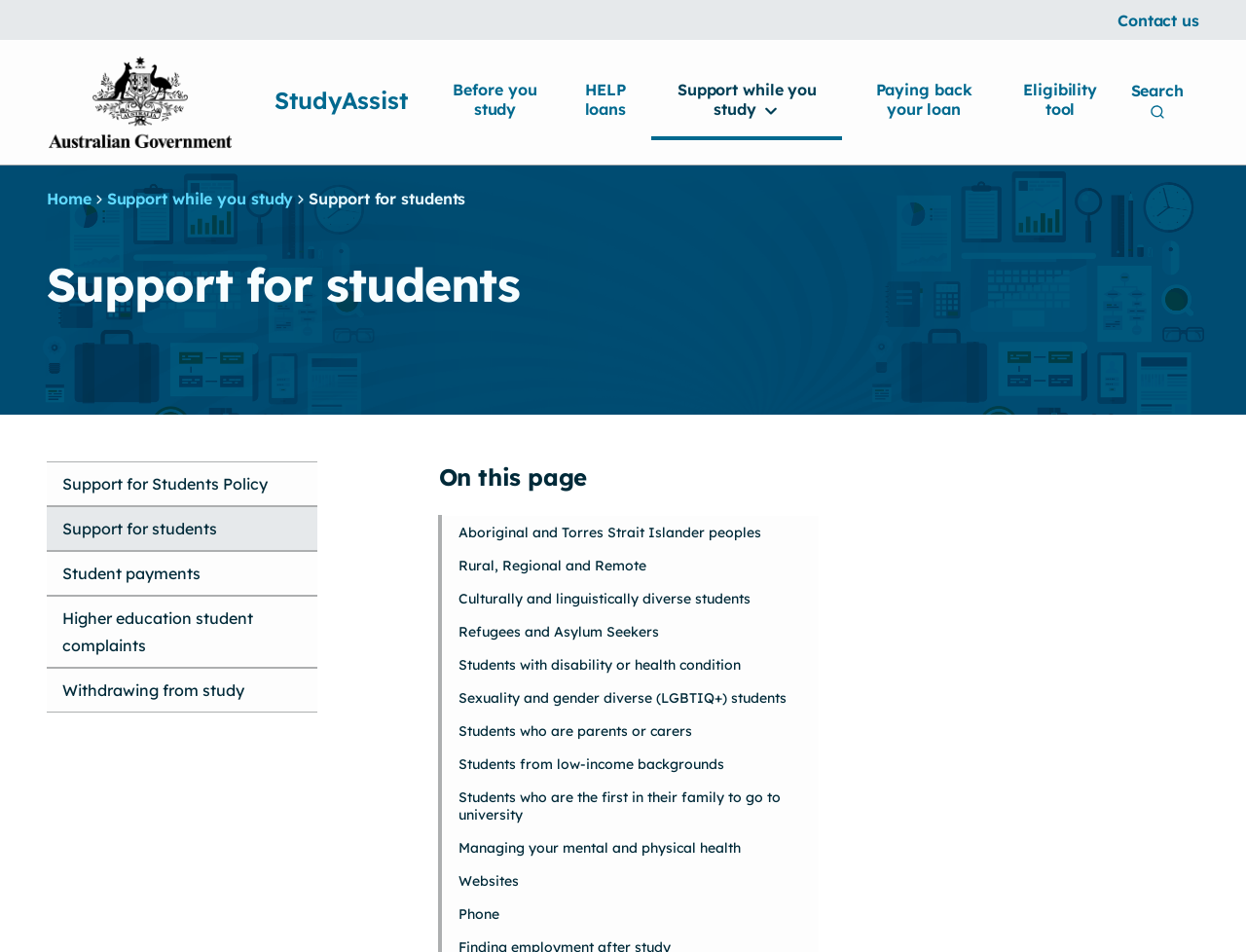Please respond to the question with a concise word or phrase:
What is the name of the government department?

Australian Government